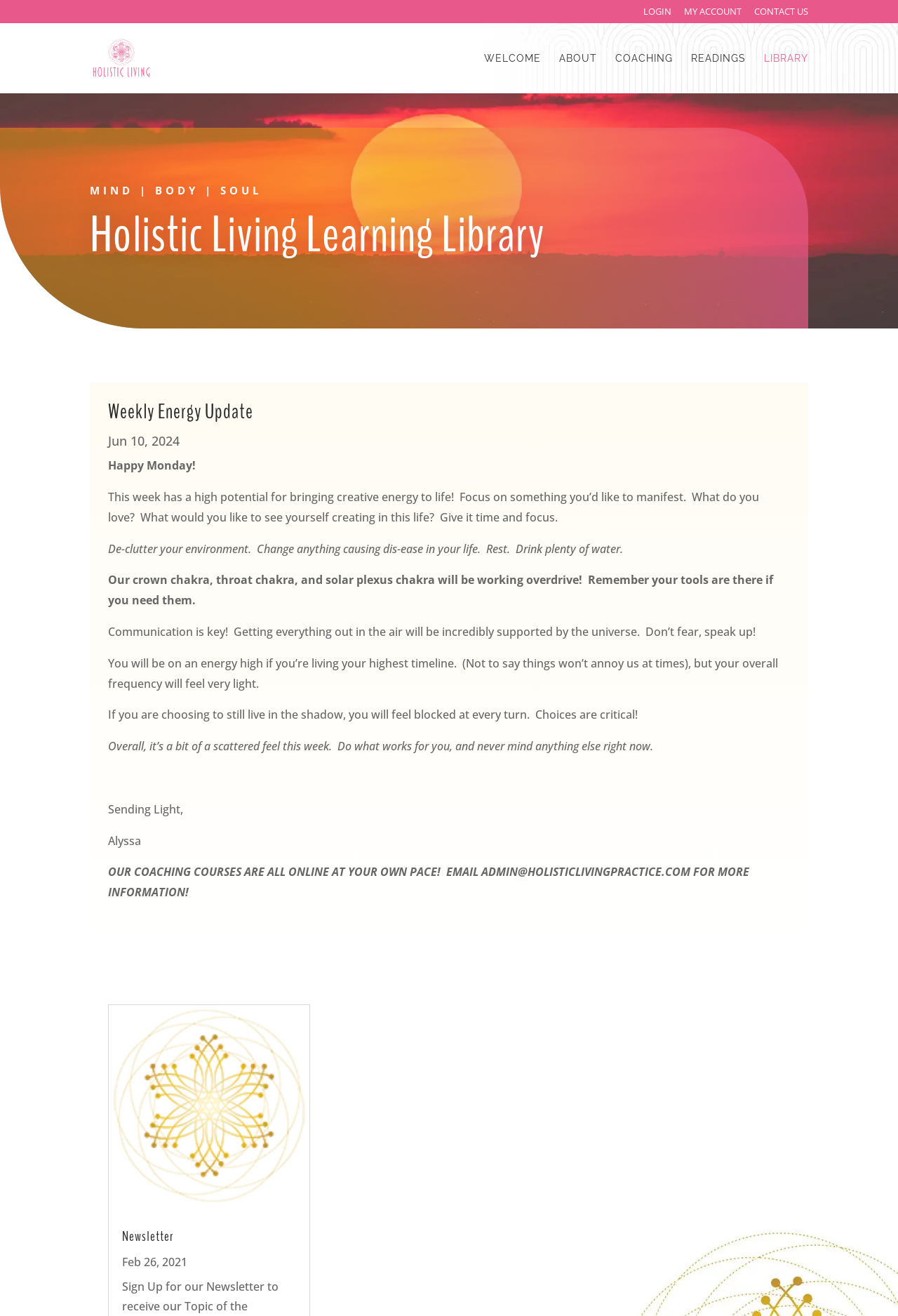Please determine the bounding box coordinates of the clickable area required to carry out the following instruction: "Read the Weekly Energy Update". The coordinates must be four float numbers between 0 and 1, represented as [left, top, right, bottom].

[0.12, 0.302, 0.282, 0.323]